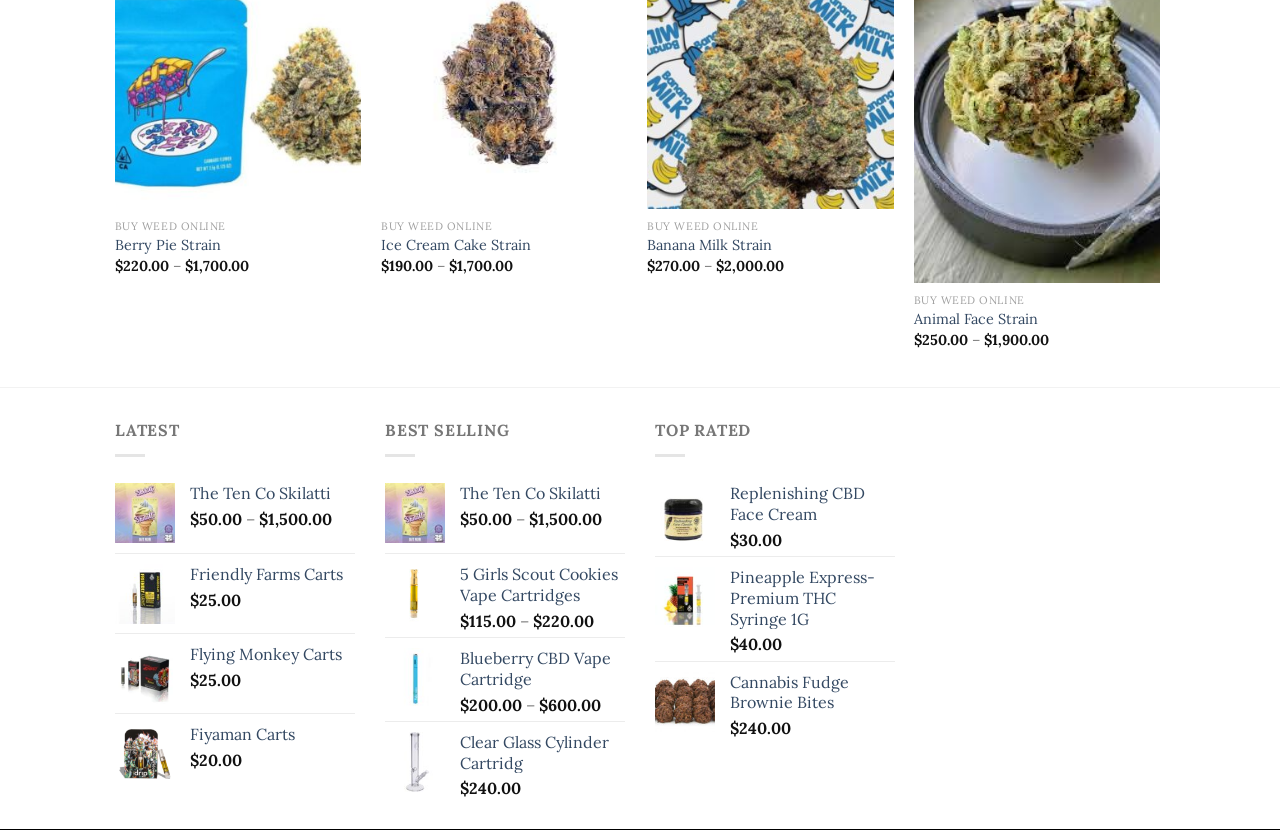Utilize the details in the image to thoroughly answer the following question: What is the name of the product with the price $240.00 under the 'TOP RATED' category?

I found the StaticText element with the text 'TOP RATED' and searched for the link element with the price $240.00 below it, which led me to the product 'Cannabis Fudge Brownie Bites'.